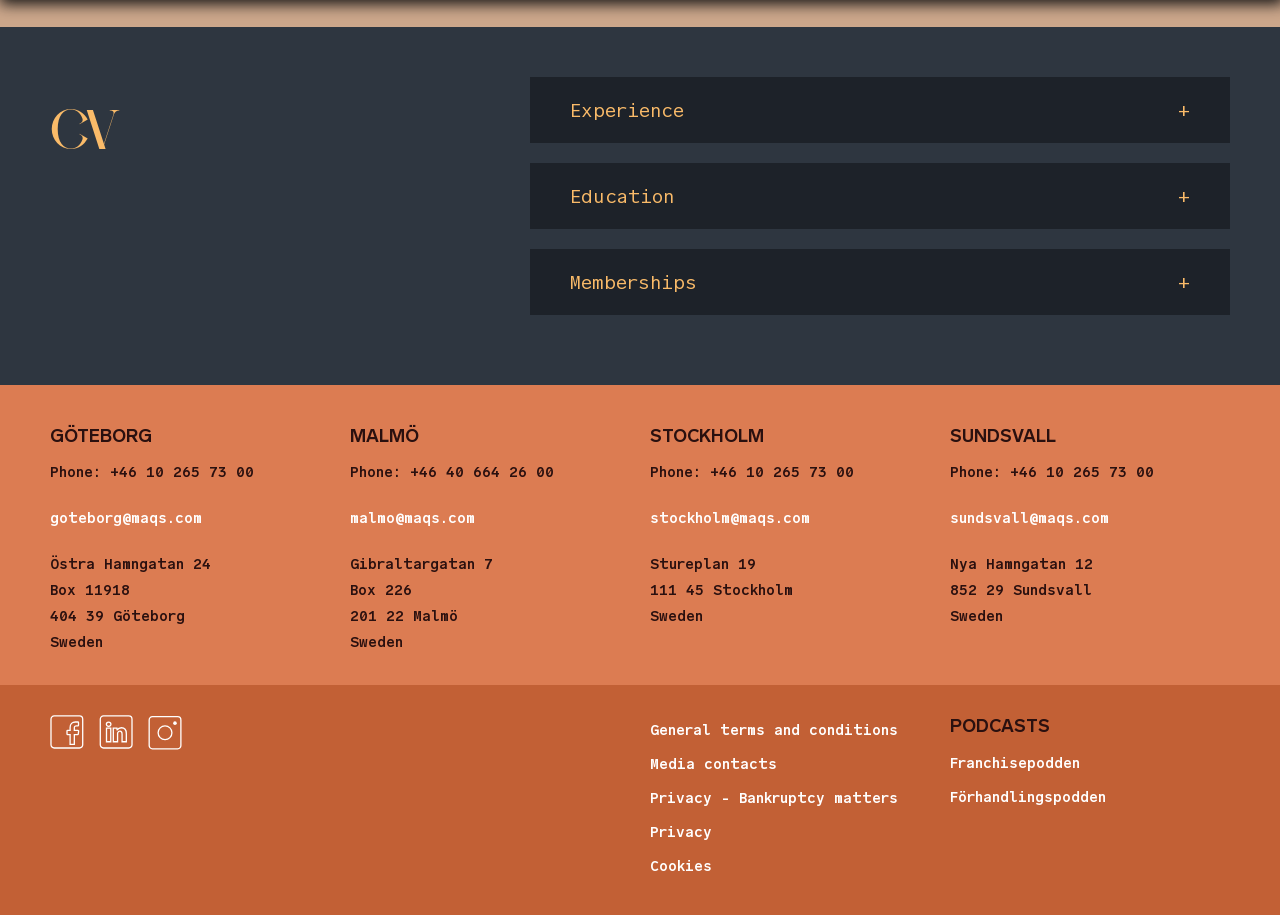Please locate the bounding box coordinates of the element that should be clicked to achieve the given instruction: "Click the 'CV' heading".

[0.039, 0.106, 0.398, 0.188]